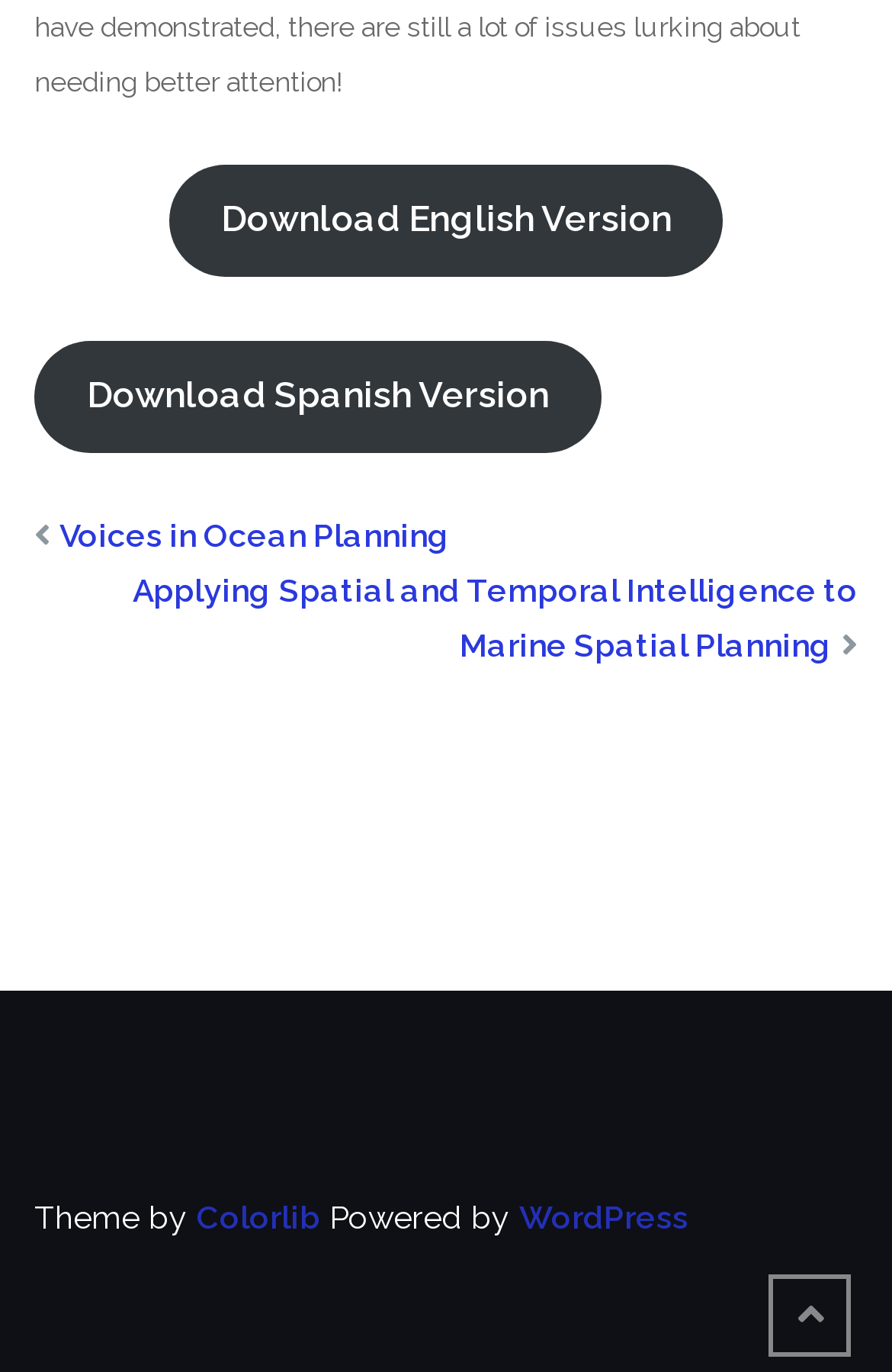Please provide a comprehensive answer to the question below using the information from the image: How many links are above the 'Voices in Ocean Planning' link?

There are two links above the 'Voices in Ocean Planning' link, which are 'Download English Version' and 'Download Spanish Version'.